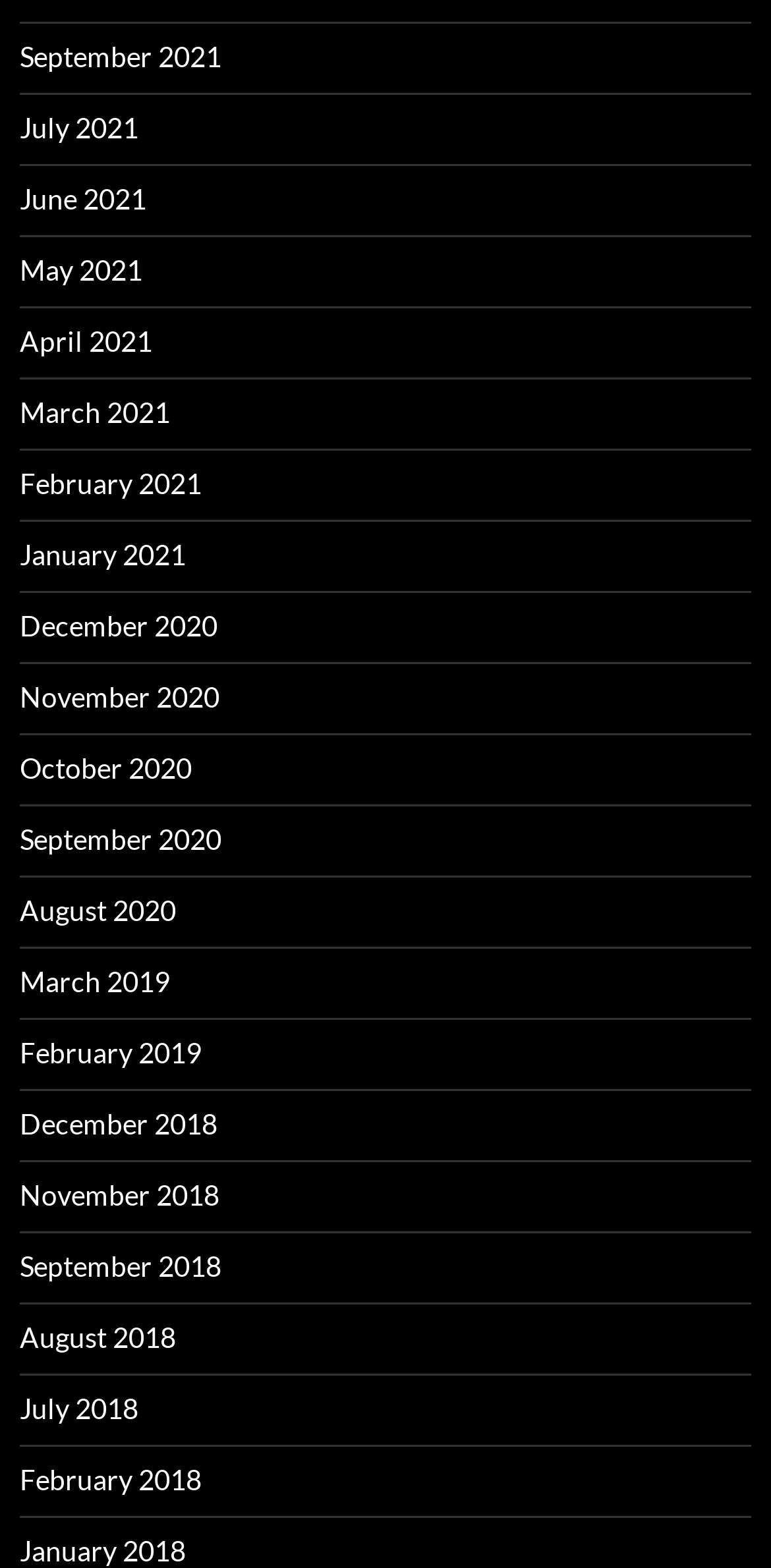Review the image closely and give a comprehensive answer to the question: What is the latest month listed in 2020?

By examining the list of links, I found that the latest month listed in 2020 is December 2020, which has a bounding box coordinate of [0.026, 0.388, 0.282, 0.41].